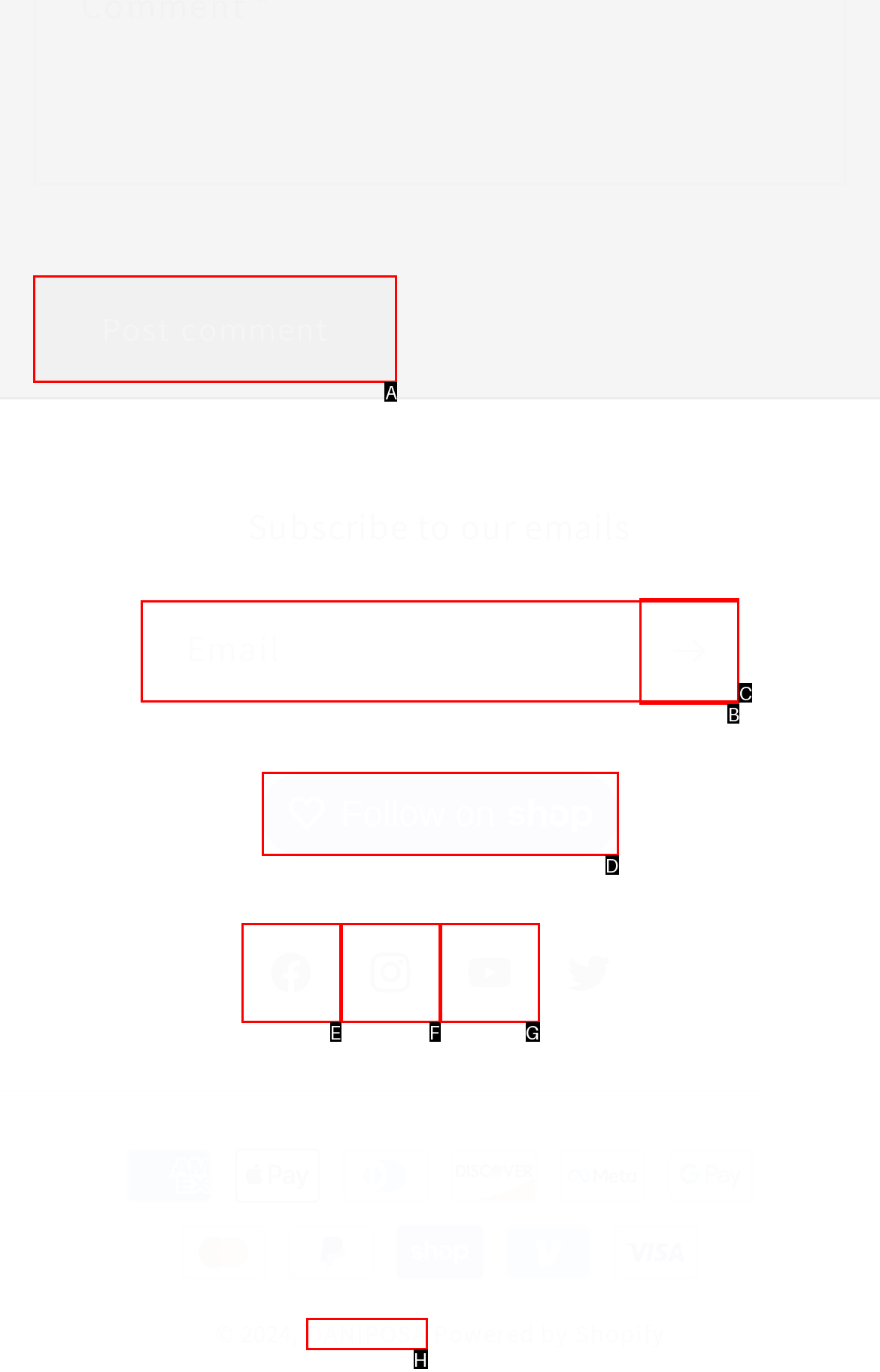Please indicate which HTML element to click in order to fulfill the following task: Open the Menu Respond with the letter of the chosen option.

None